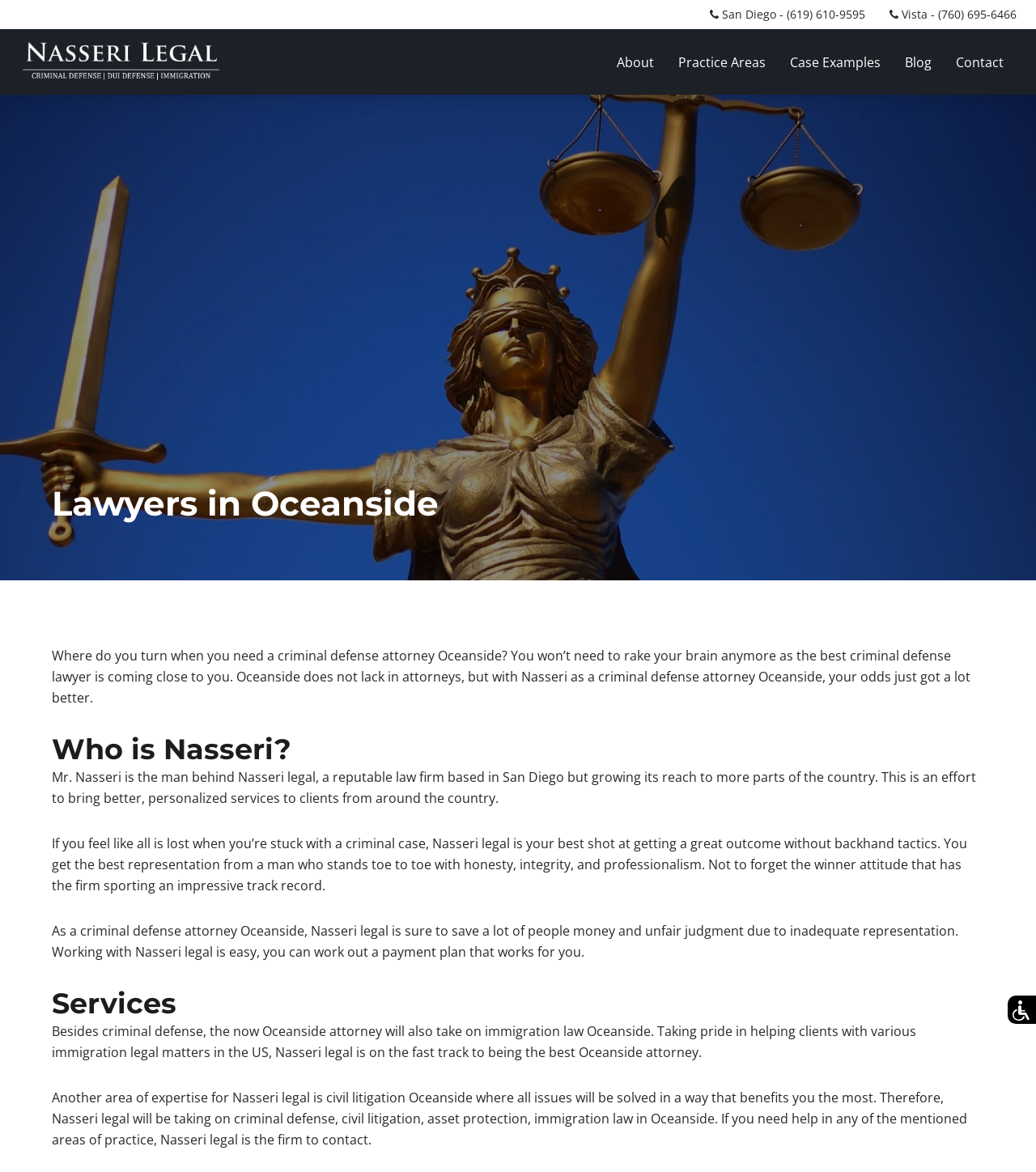Find the bounding box coordinates for the area that must be clicked to perform this action: "View the 'Practice Areas' page".

[0.655, 0.046, 0.739, 0.06]